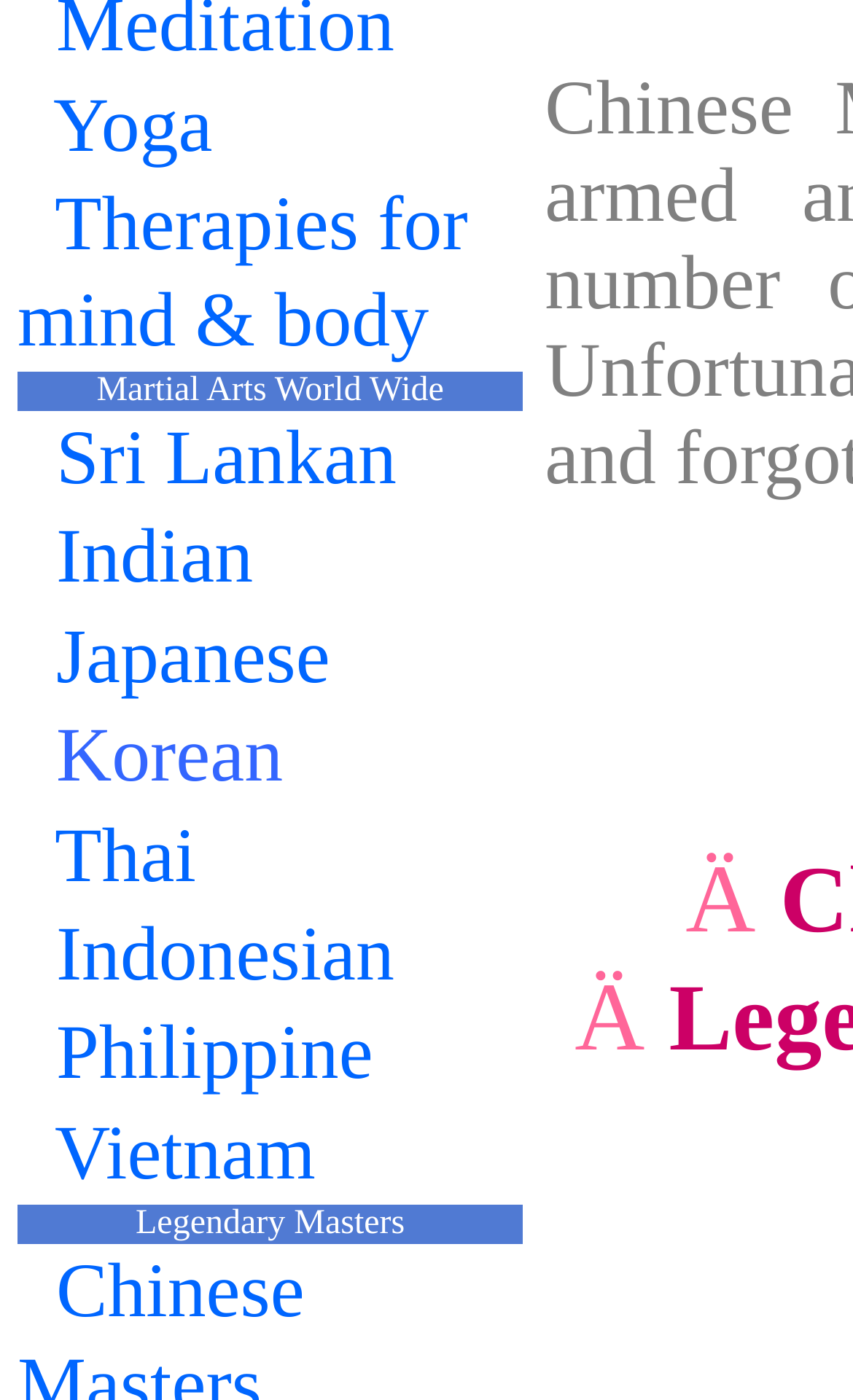What is the first meditation-related link?
Give a detailed response to the question by analyzing the screenshot.

The first link on the webpage is 'Meditation', which is located at the top-left corner of the page with a bounding box coordinate of [0.066, 0.018, 0.462, 0.041].